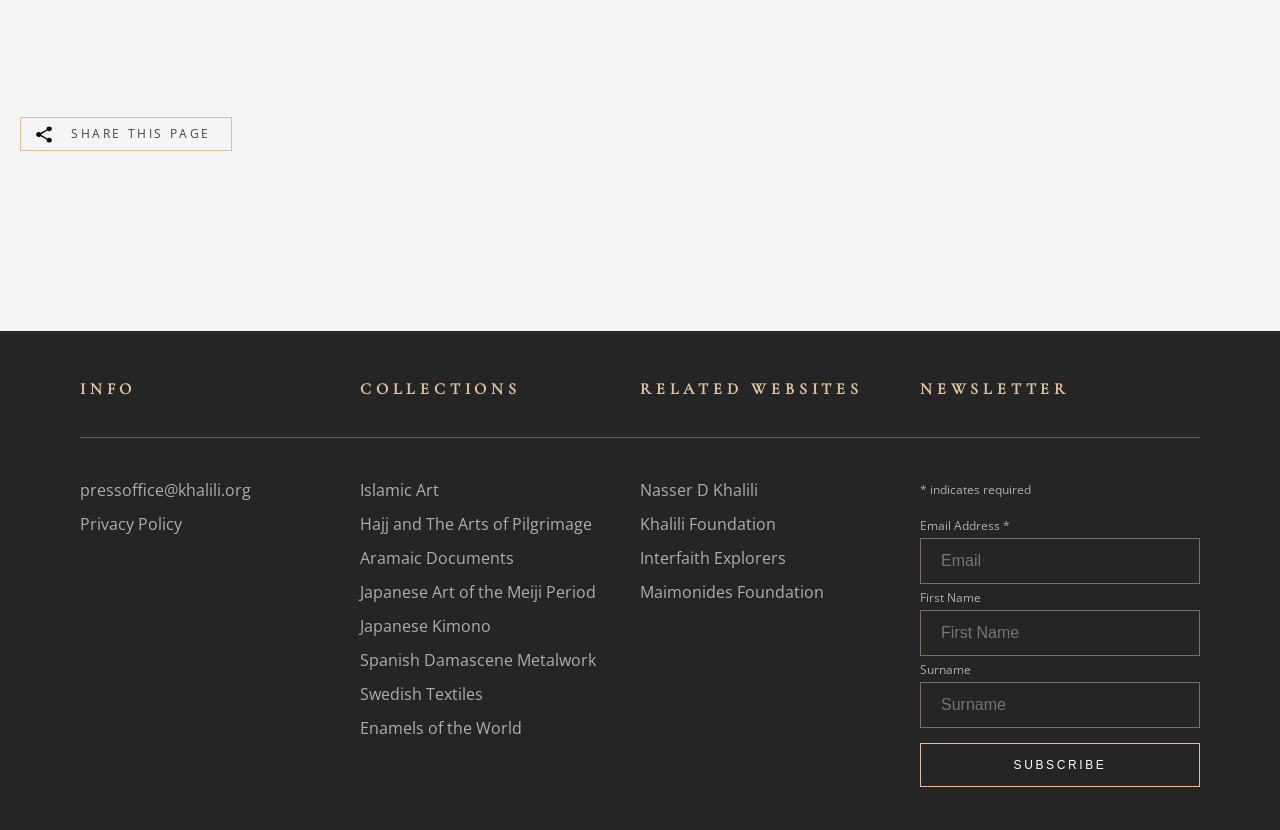What is required to subscribe to the newsletter?
Answer the question with a single word or phrase by looking at the picture.

Email Address